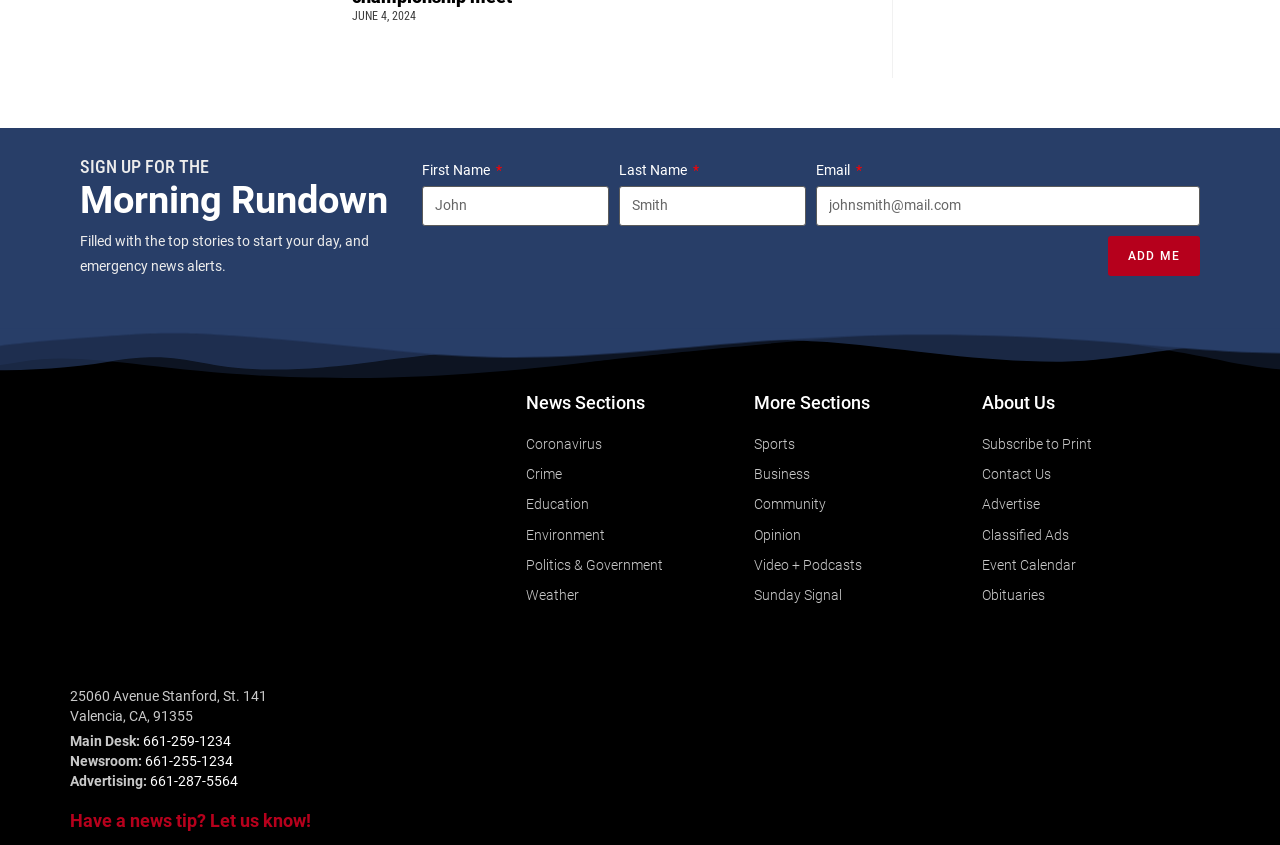Carefully examine the image and provide an in-depth answer to the question: What is the address of the main desk?

The address of the main desk is displayed at the bottom of the webpage, in the element with the text '25060 Avenue Stanford, St. 141' which has a bounding box coordinate of [0.055, 0.814, 0.209, 0.833].